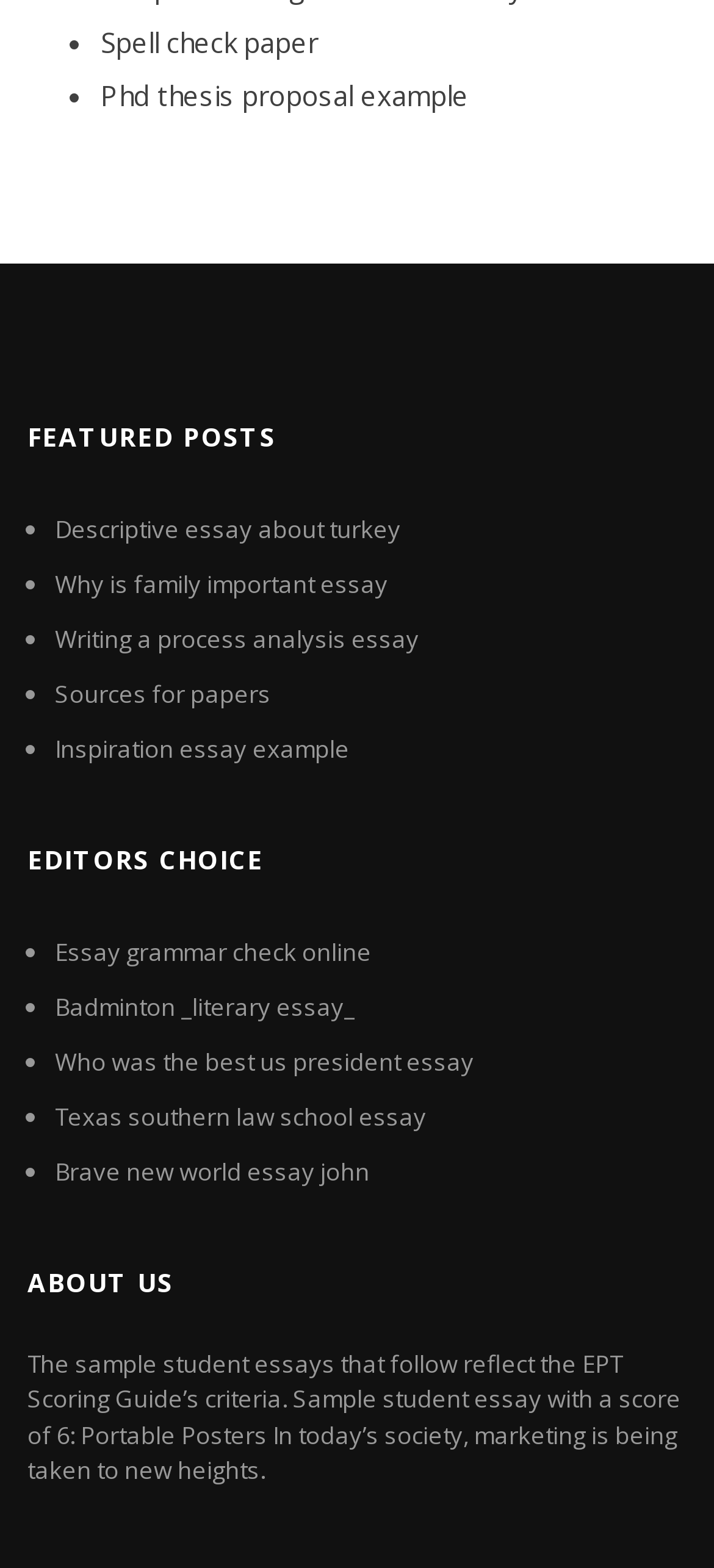Determine the bounding box coordinates of the element that should be clicked to execute the following command: "Share to Facebook".

None